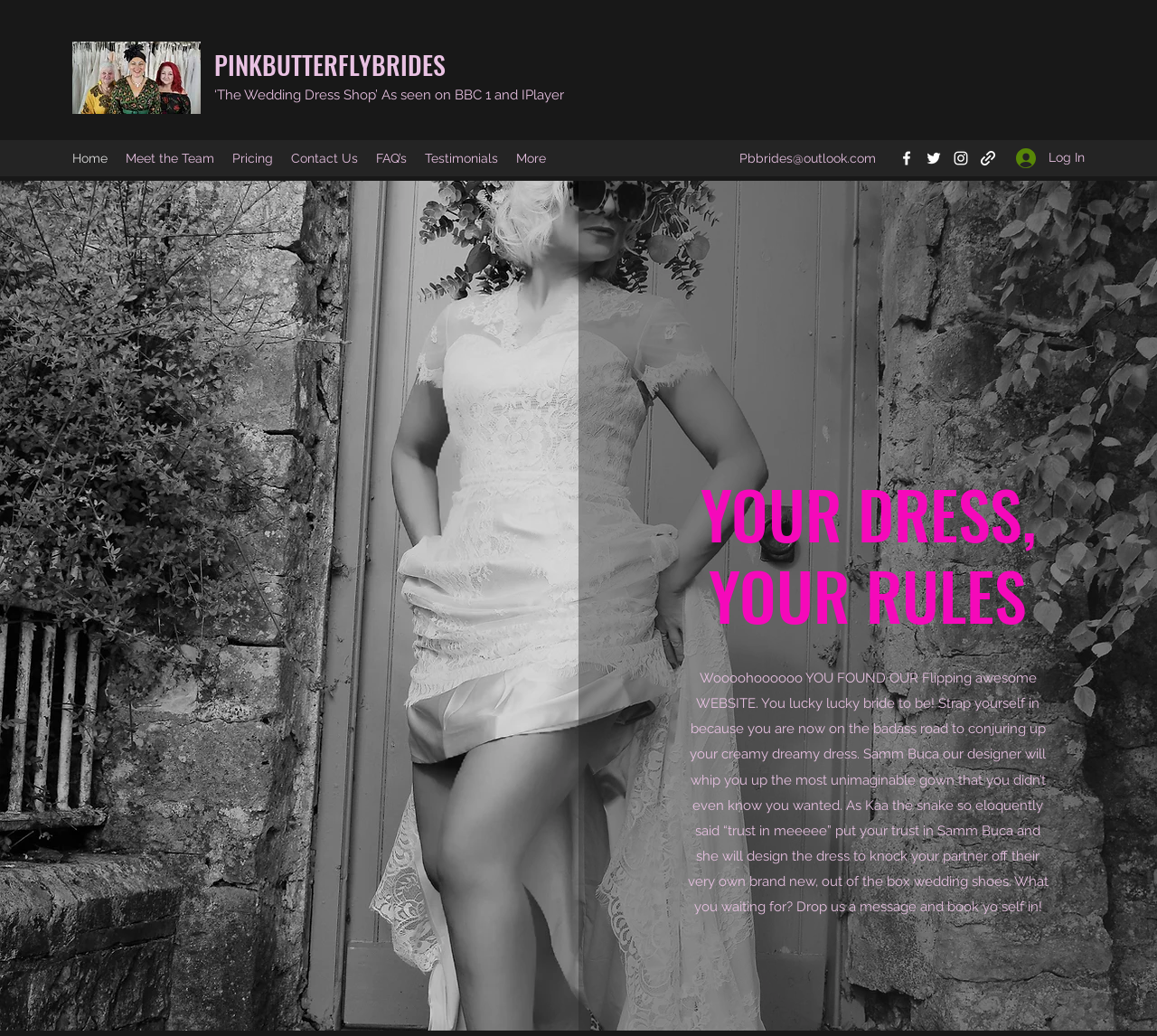Locate the heading on the webpage and return its text.

YOUR DRESS,
YOUR RULES